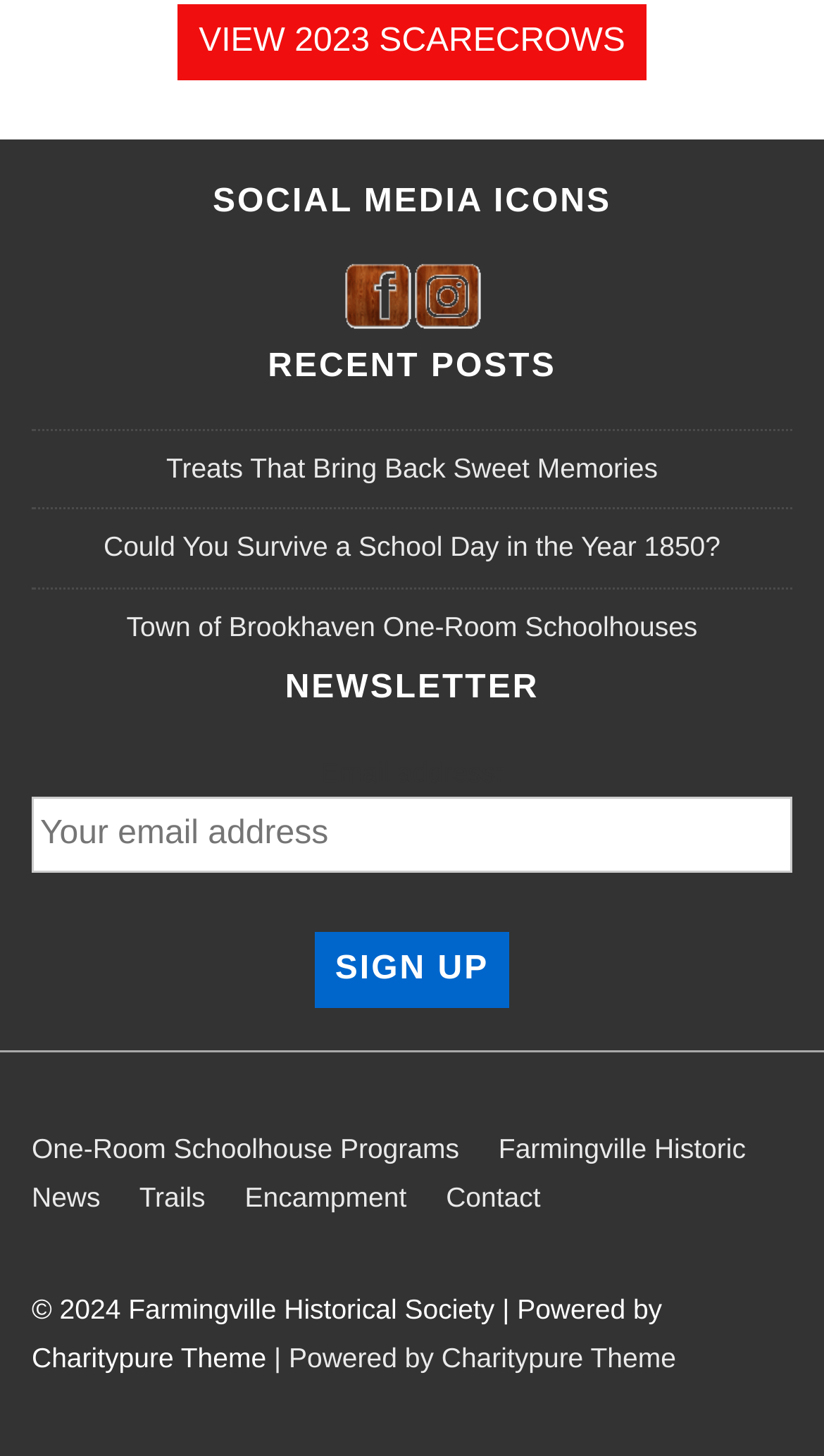What is the topic of the first recent post?
Utilize the image to construct a detailed and well-explained answer.

I looked at the link 'Treats That Bring Back Sweet Memories' which is under the heading 'RECENT POSTS', indicating it is the first recent post.